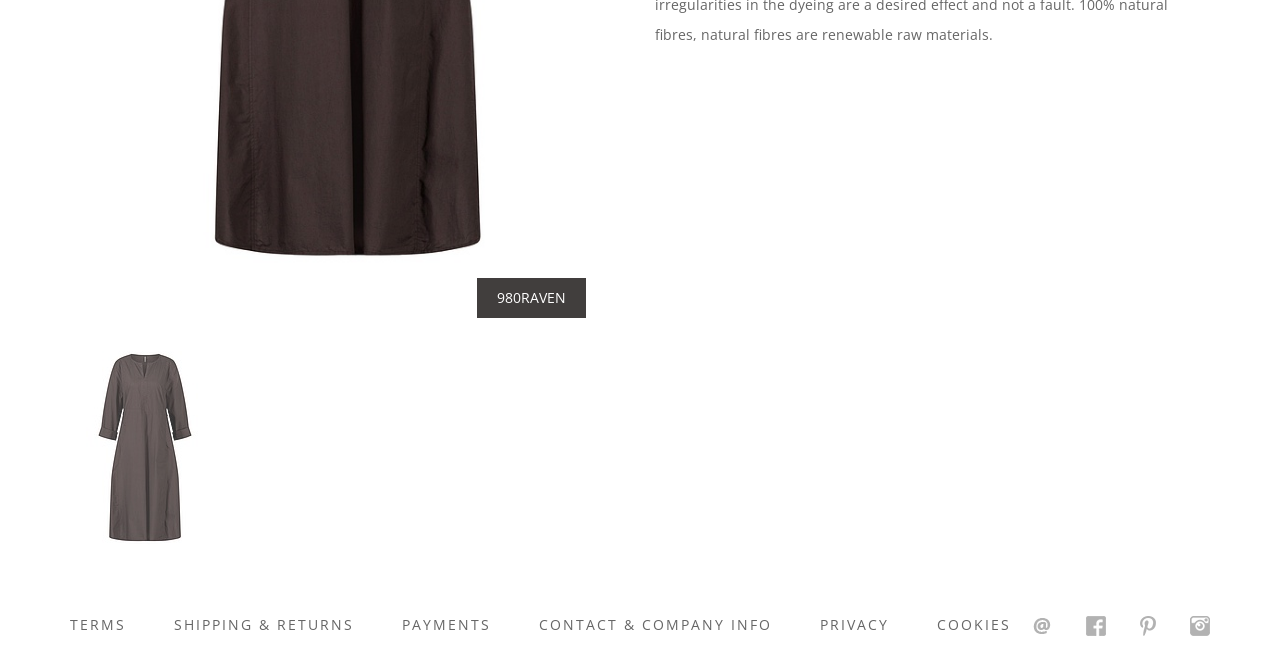Using the description: "Contact & Company Info", identify the bounding box of the corresponding UI element in the screenshot.

[0.405, 0.91, 0.62, 0.955]